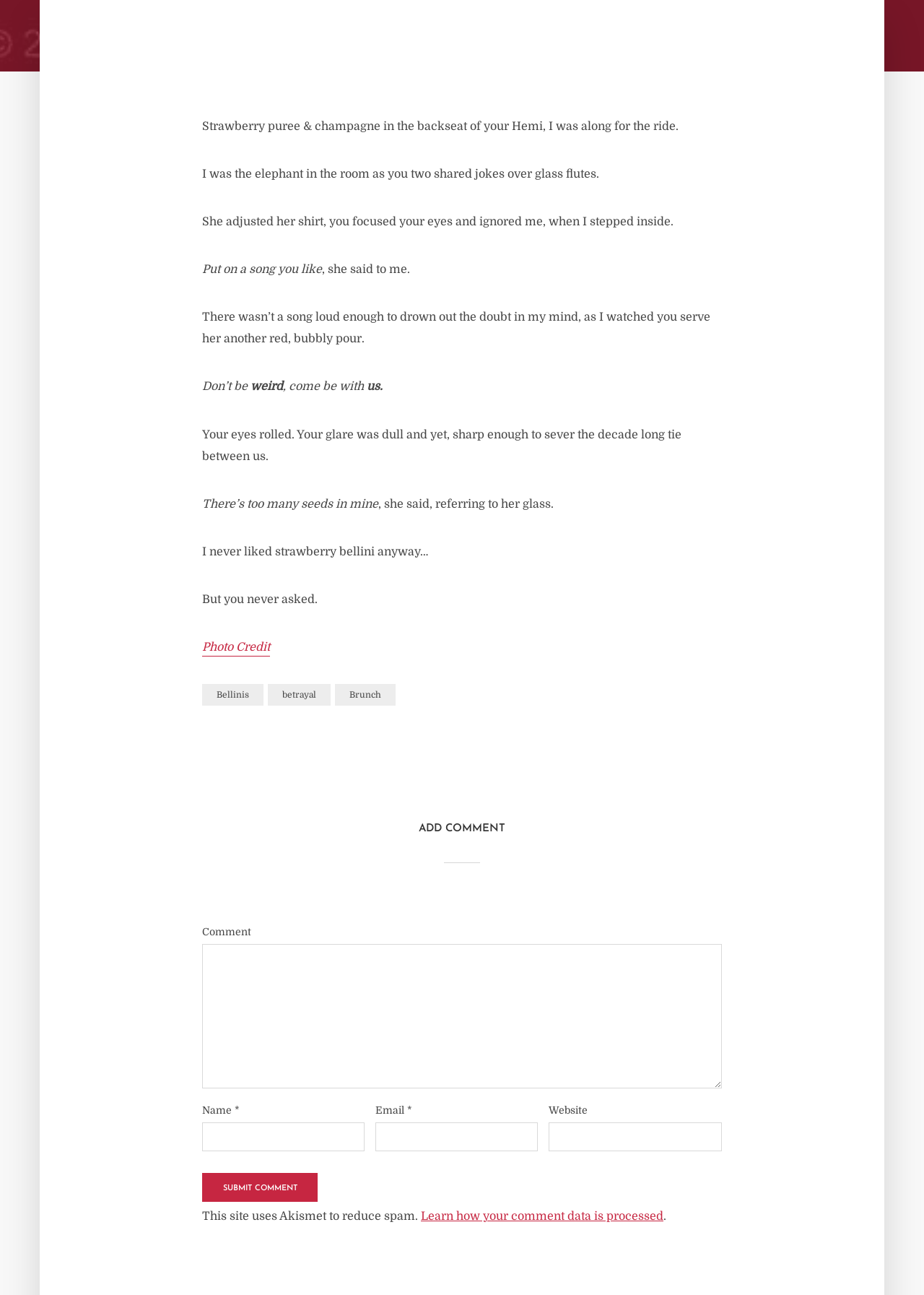Identify the bounding box of the UI component described as: "parent_node: Website name="url"".

[0.594, 0.867, 0.781, 0.889]